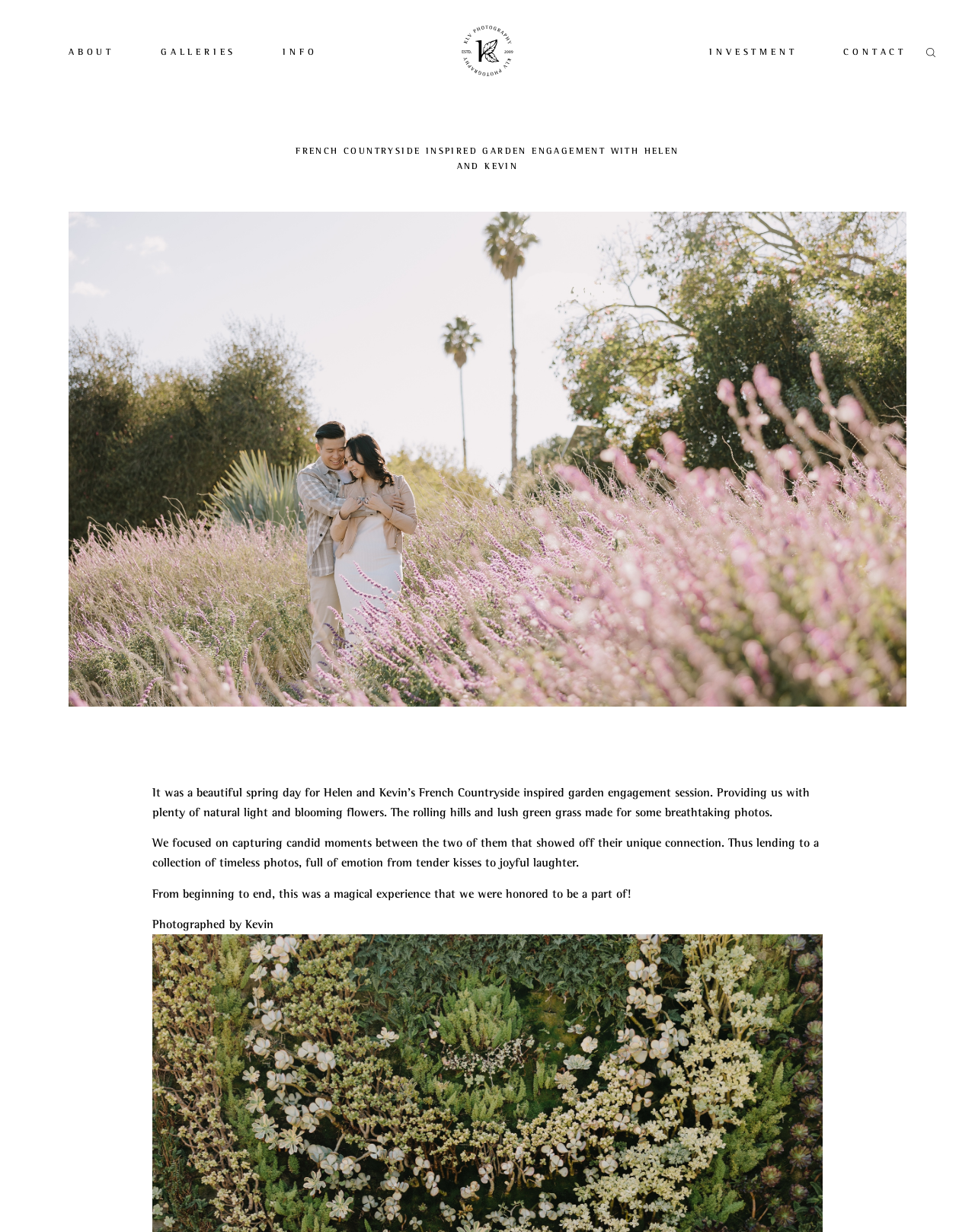Please provide a comprehensive response to the question below by analyzing the image: 
What is the atmosphere of Helen and Kevin's engagement session?

The webpage text describes the engagement session as 'a magical experience that we were honored to be a part of!', which indicates that the atmosphere of the session was magical.